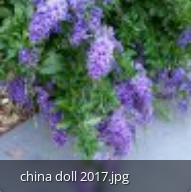In what year was the image taken?
By examining the image, provide a one-word or phrase answer.

2017